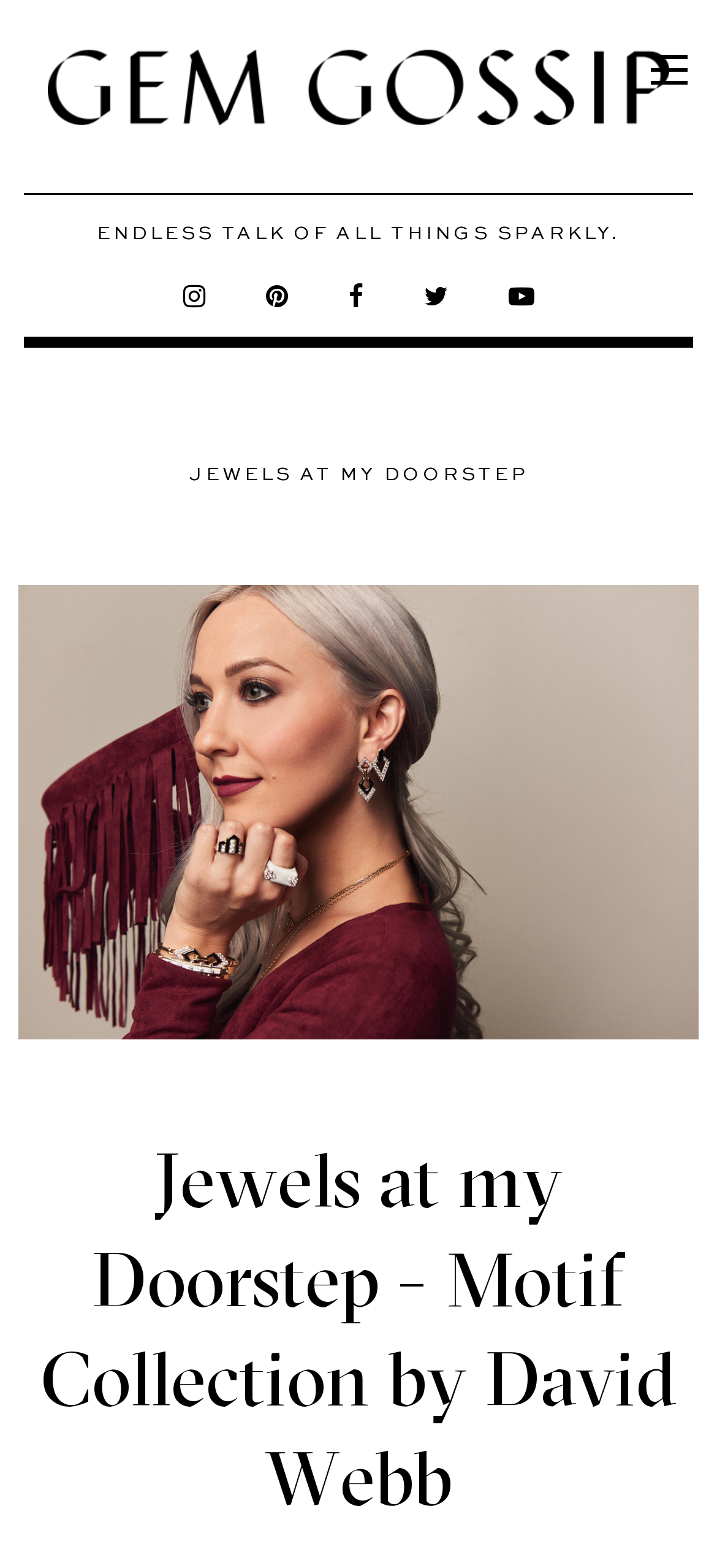Given the element description alt="Gem Gossip - Jewelry Blog", specify the bounding box coordinates of the corresponding UI element in the format (top-left x, top-left y, bottom-right x, bottom-right y). All values must be between 0 and 1.

[0.026, 0.019, 0.974, 0.093]